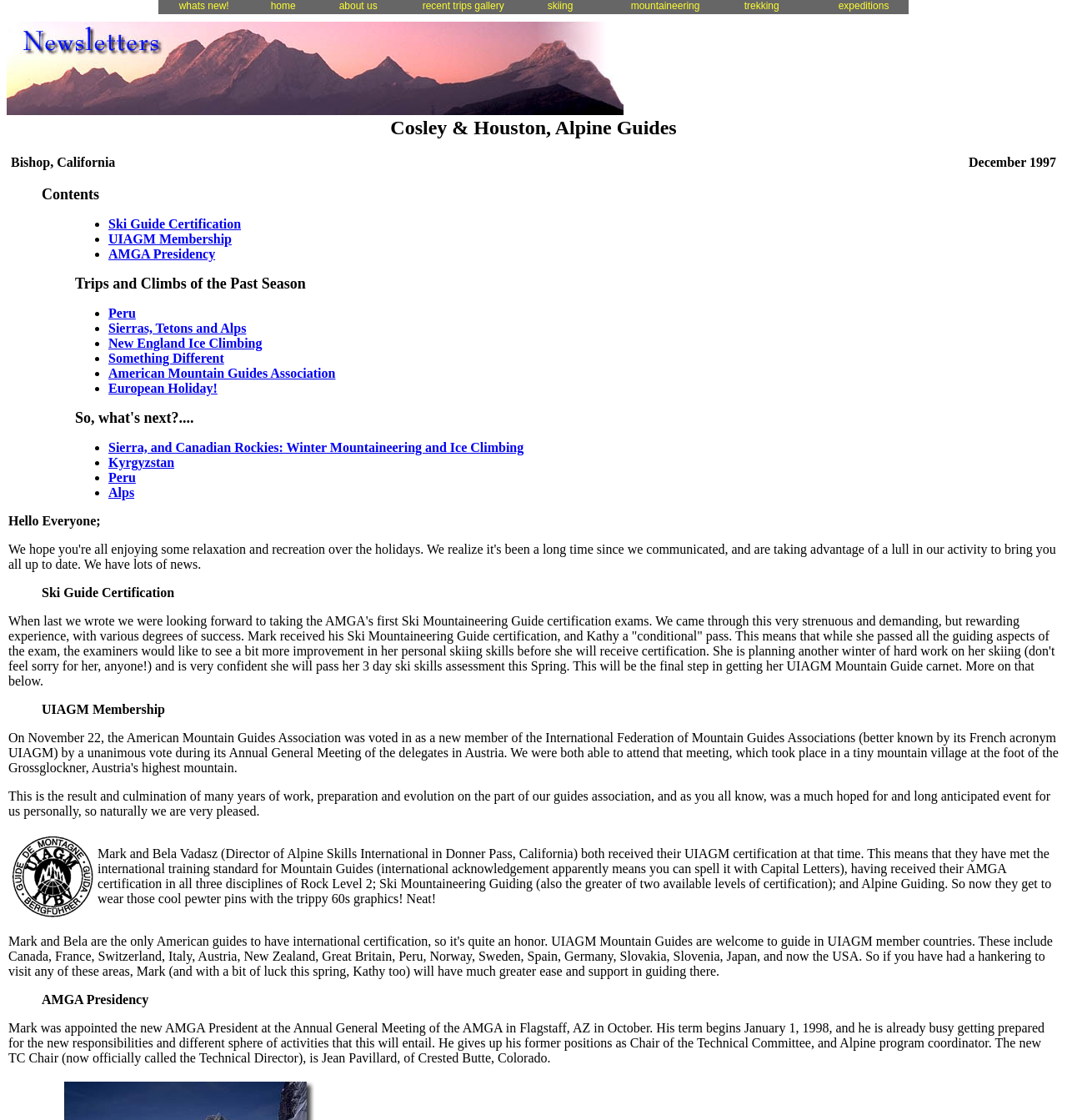Reply to the question with a single word or phrase:
What is the name of the person who became the new TC Chair?

Jean Pavillard